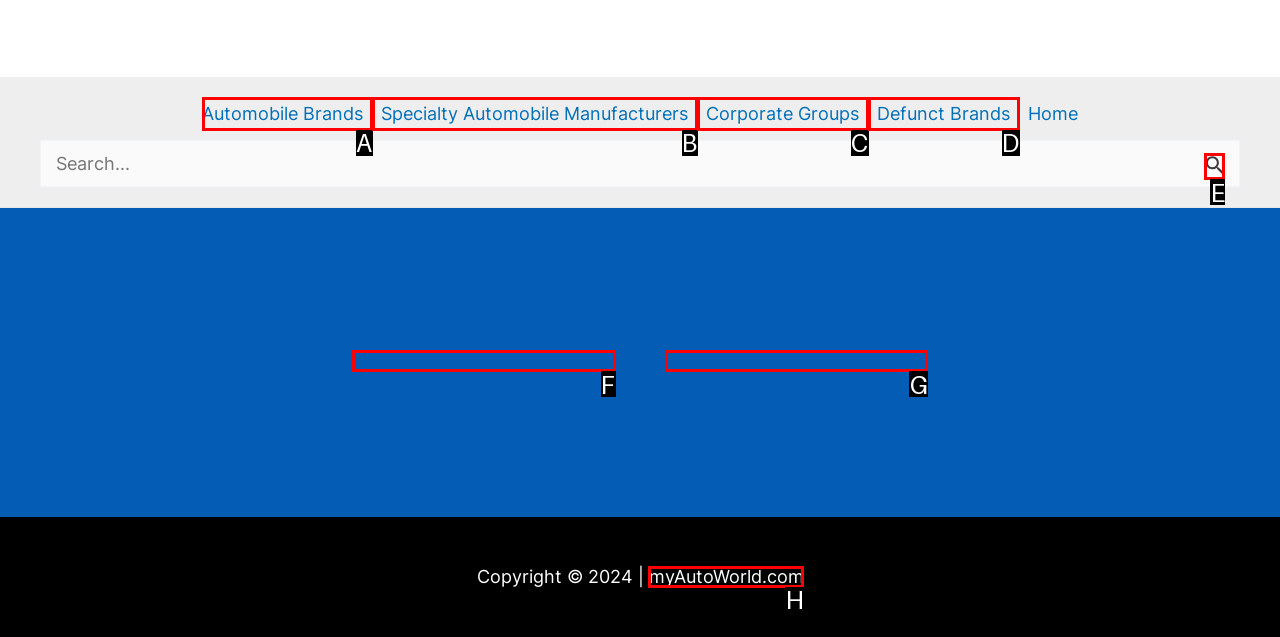Identify the letter of the UI element needed to carry out the task: Click the Search Submit button
Reply with the letter of the chosen option.

E